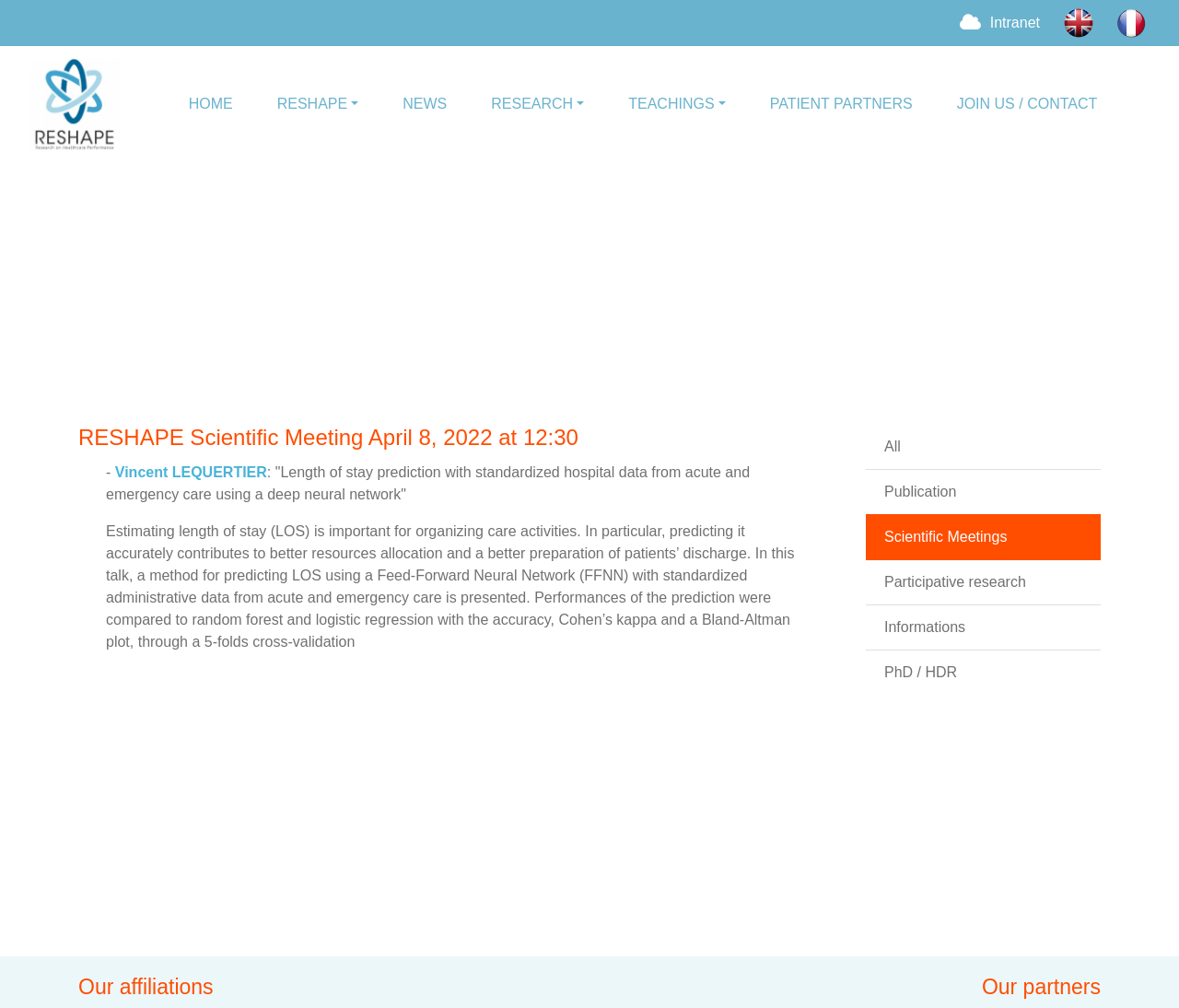Locate and extract the text of the main heading on the webpage.

RESHAPE Scientific Meeting April 8, 2022 at 12:30